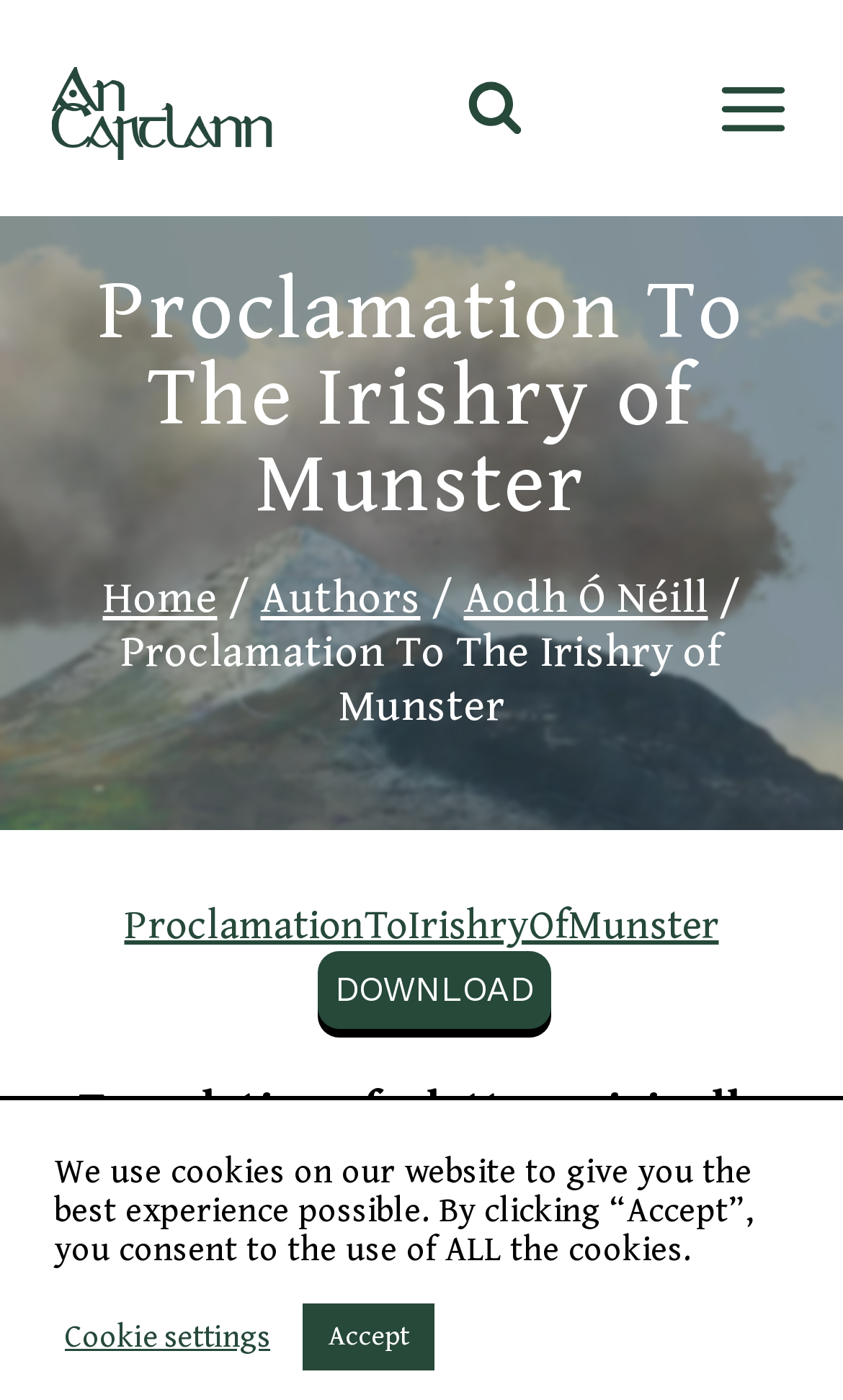What is the headline of the webpage?

Proclamation To The Irishry of Munster